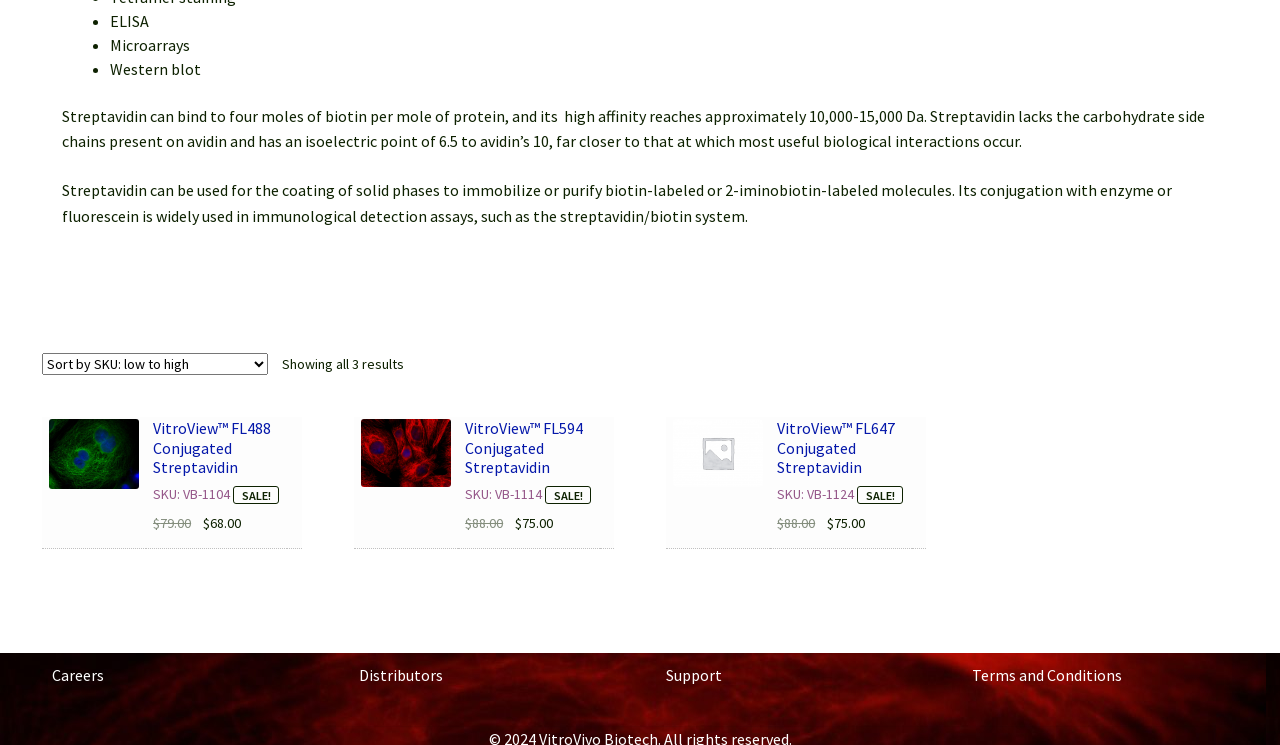Provide the bounding box coordinates of the HTML element this sentence describes: "Terms and Conditions". The bounding box coordinates consist of four float numbers between 0 and 1, i.e., [left, top, right, bottom].

[0.76, 0.892, 0.877, 0.919]